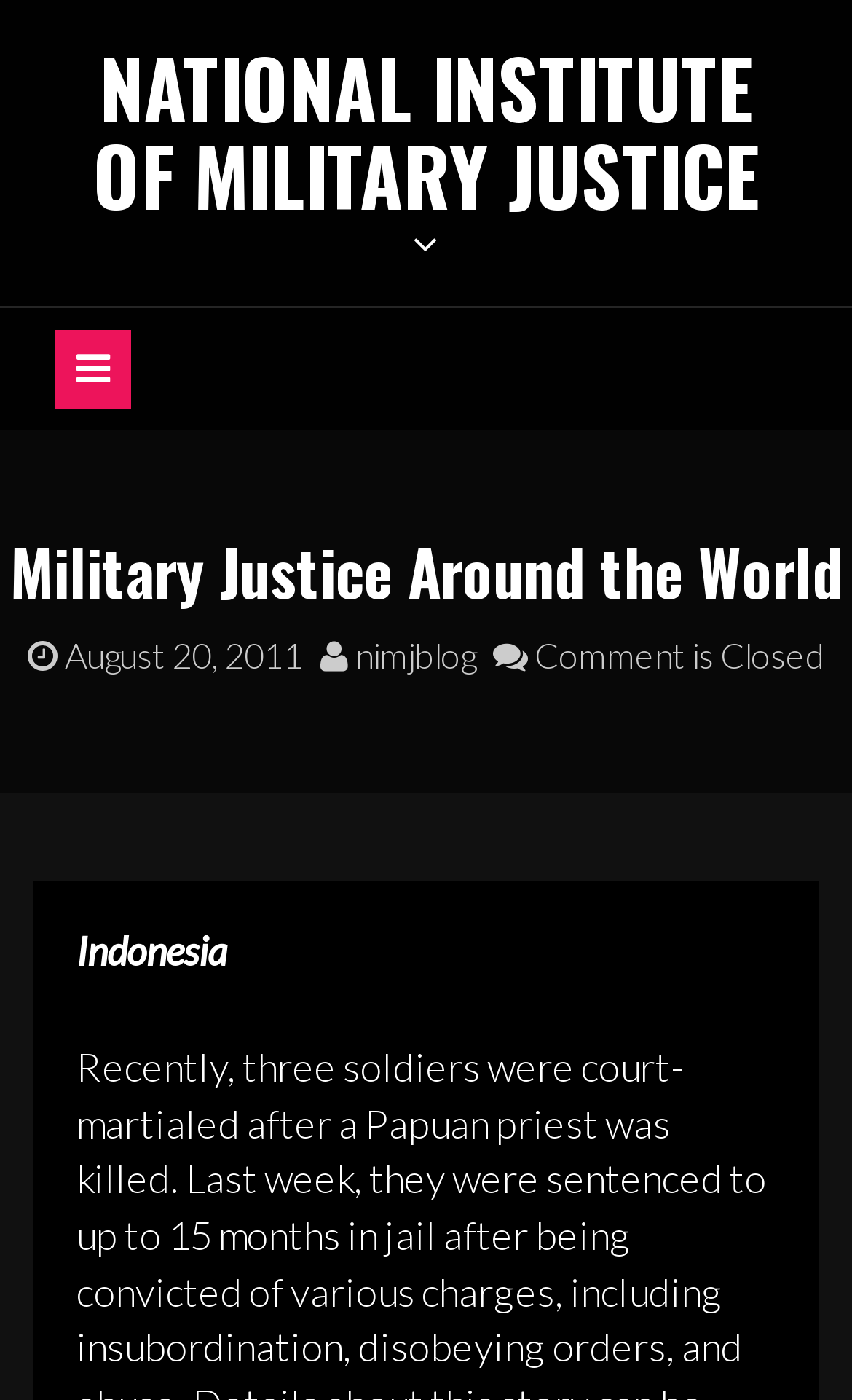Return the bounding box coordinates of the UI element that corresponds to this description: "nimjblog". The coordinates must be given as four float numbers in the range of 0 and 1, [left, top, right, bottom].

[0.376, 0.453, 0.558, 0.483]